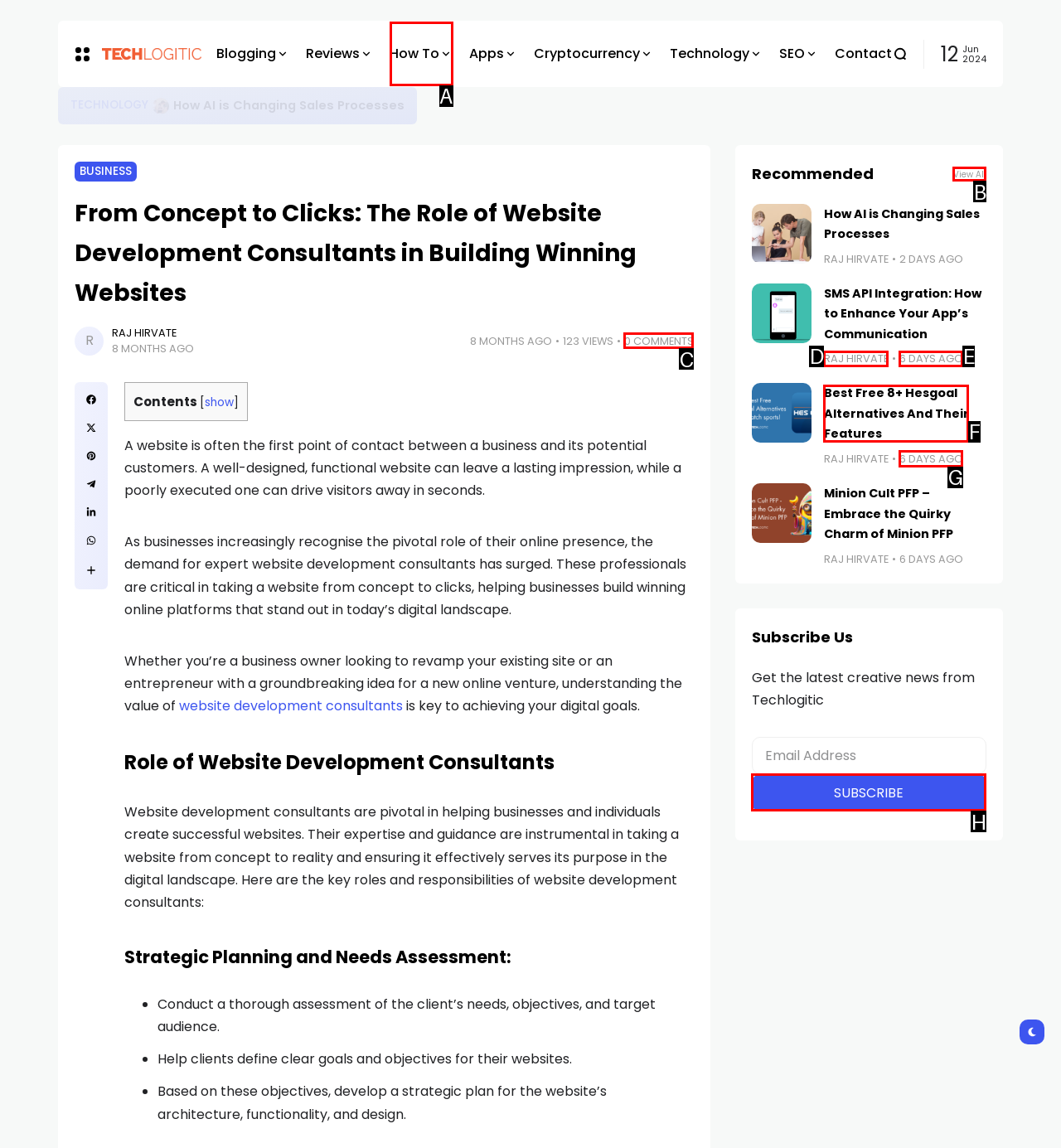Examine the description: 6 days ago and indicate the best matching option by providing its letter directly from the choices.

E